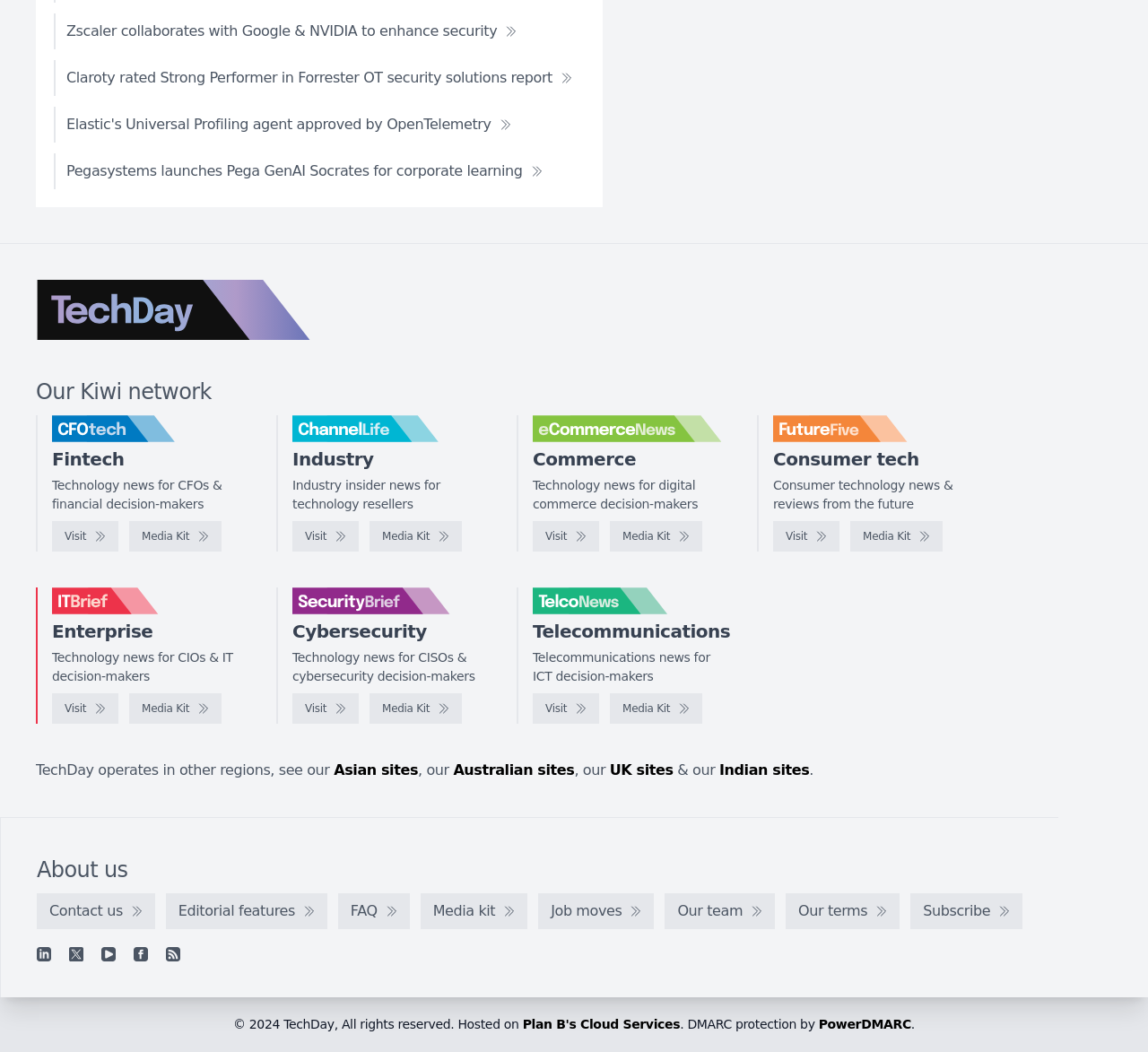How many news categories are listed on the webpage?
Utilize the information in the image to give a detailed answer to the question.

I counted the number of categories listed on the webpage, including Fintech, Industry, eCommerceNews, FutureFive, IT Brief, and SecurityBrief, and found a total of 6 categories.